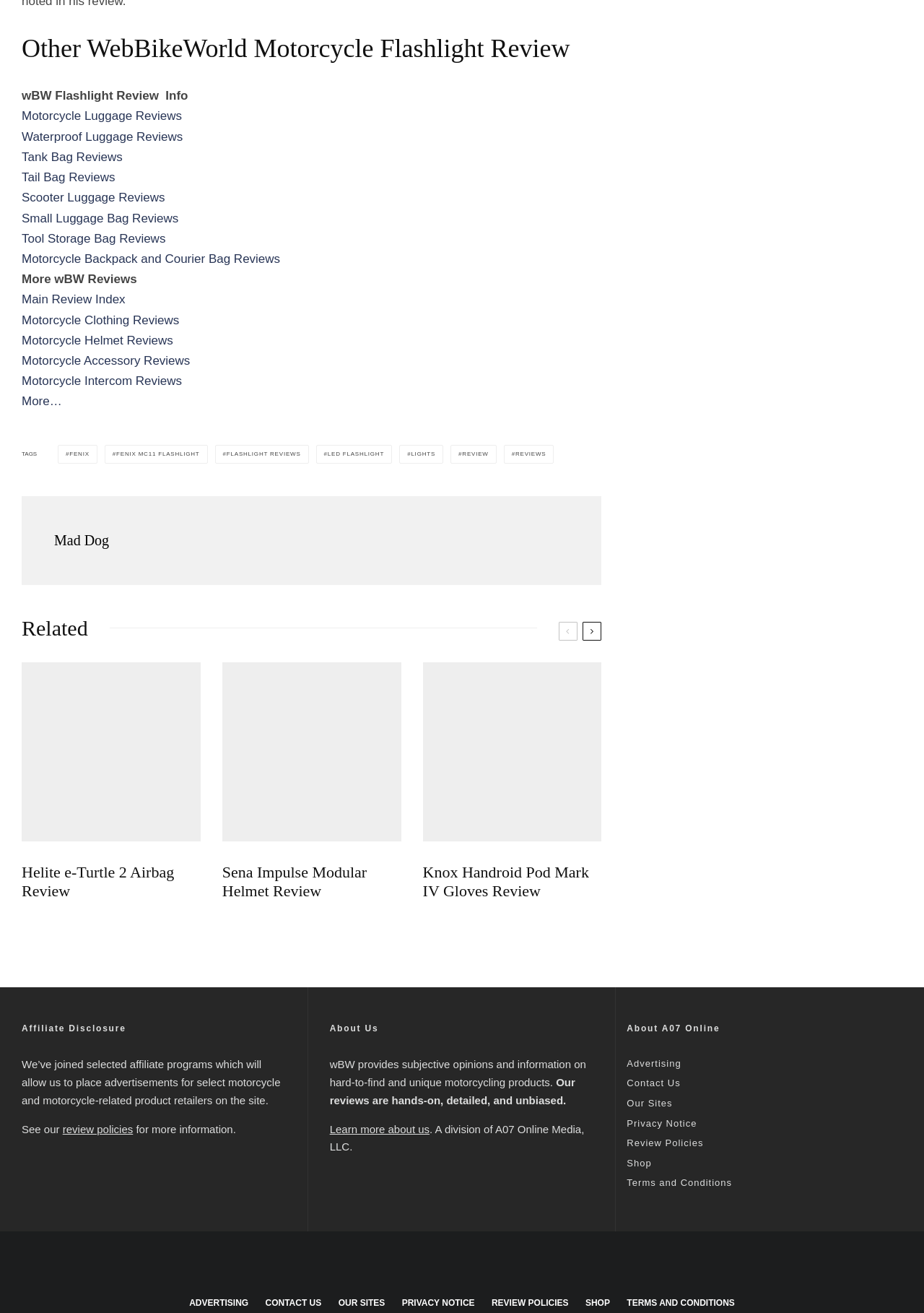Specify the bounding box coordinates of the area to click in order to execute this command: 'Check out Helite e-Turtle 2 Airbag Review'. The coordinates should consist of four float numbers ranging from 0 to 1, and should be formatted as [left, top, right, bottom].

[0.023, 0.657, 0.217, 0.686]